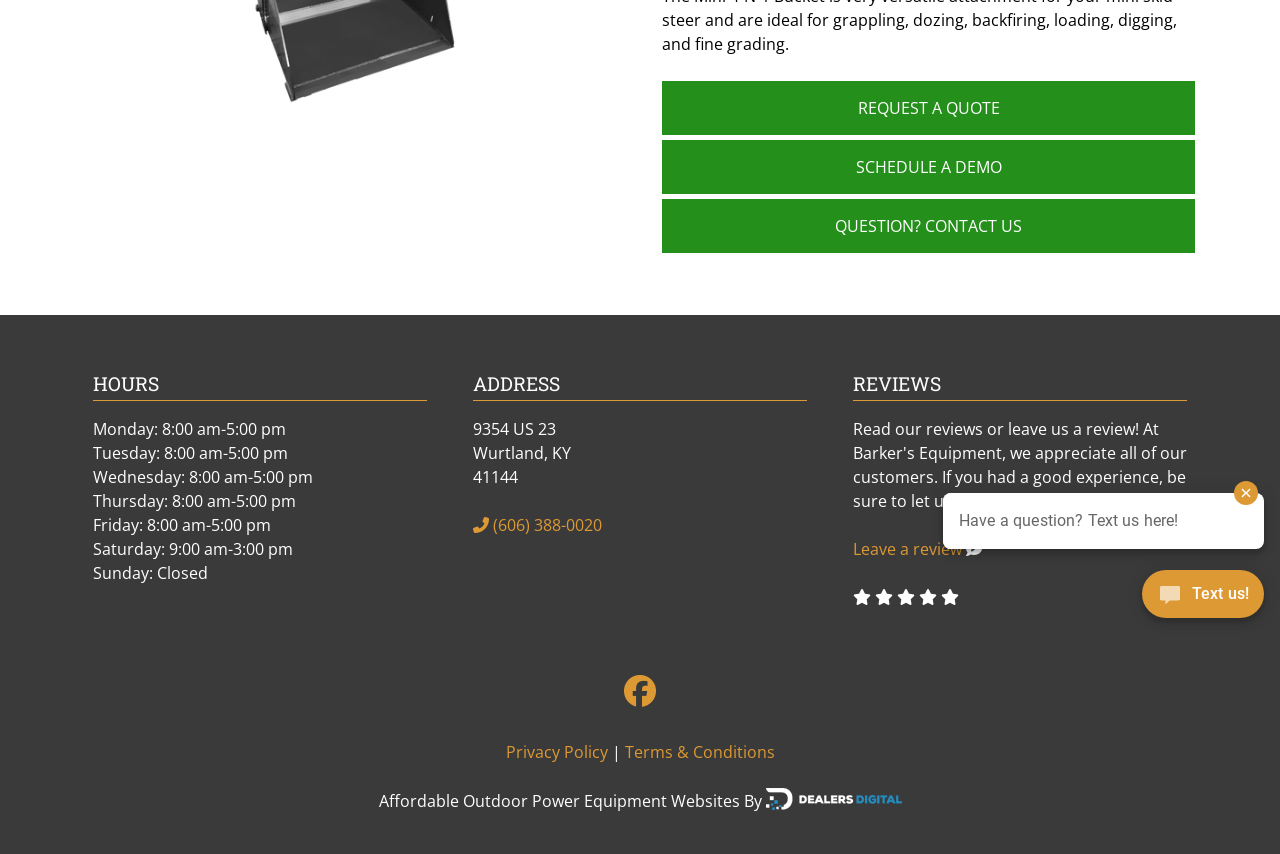Using the provided description Privacy Policy, find the bounding box coordinates for the UI element. Provide the coordinates in (top-left x, top-left y, bottom-right x, bottom-right y) format, ensuring all values are between 0 and 1.

[0.395, 0.868, 0.475, 0.894]